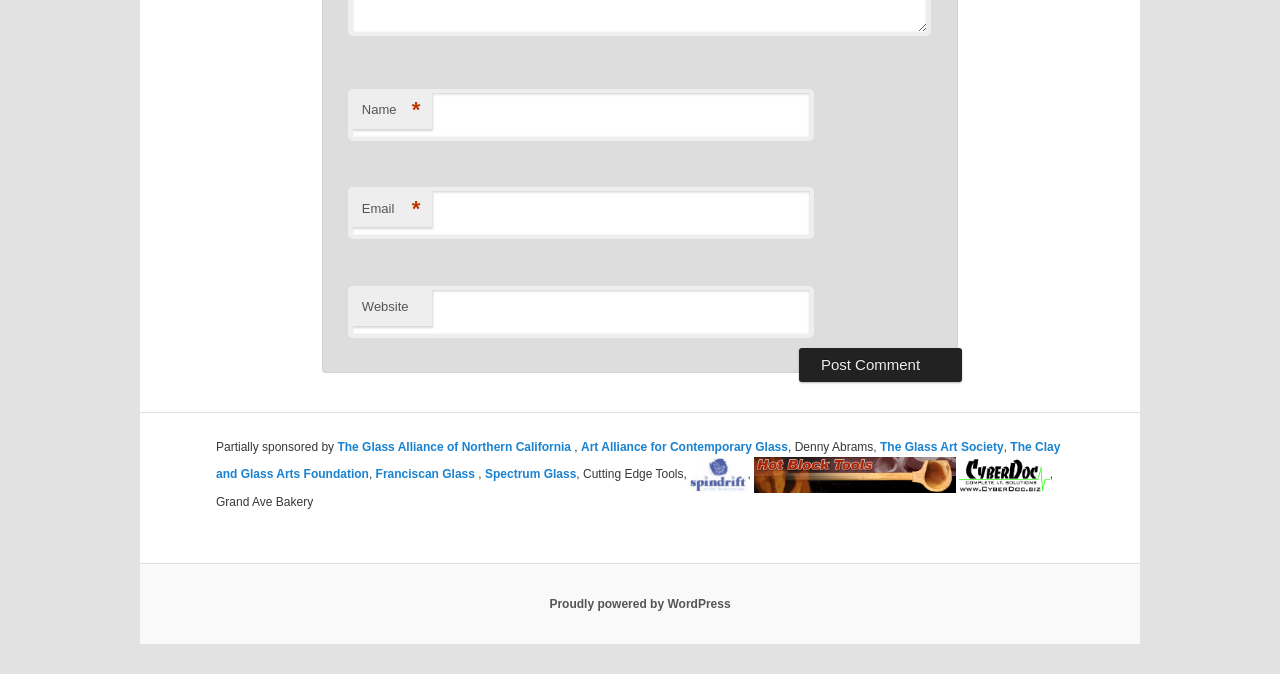Could you please study the image and provide a detailed answer to the question:
What is the theme of the sponsored links?

The sponsored links include 'The Glass Alliance of Northern California', 'Art Alliance for Contemporary Glass', 'The Glass Art Society', and 'Franciscan Glass', which are all related to glass art. This suggests that the theme of the sponsored links is glass art.